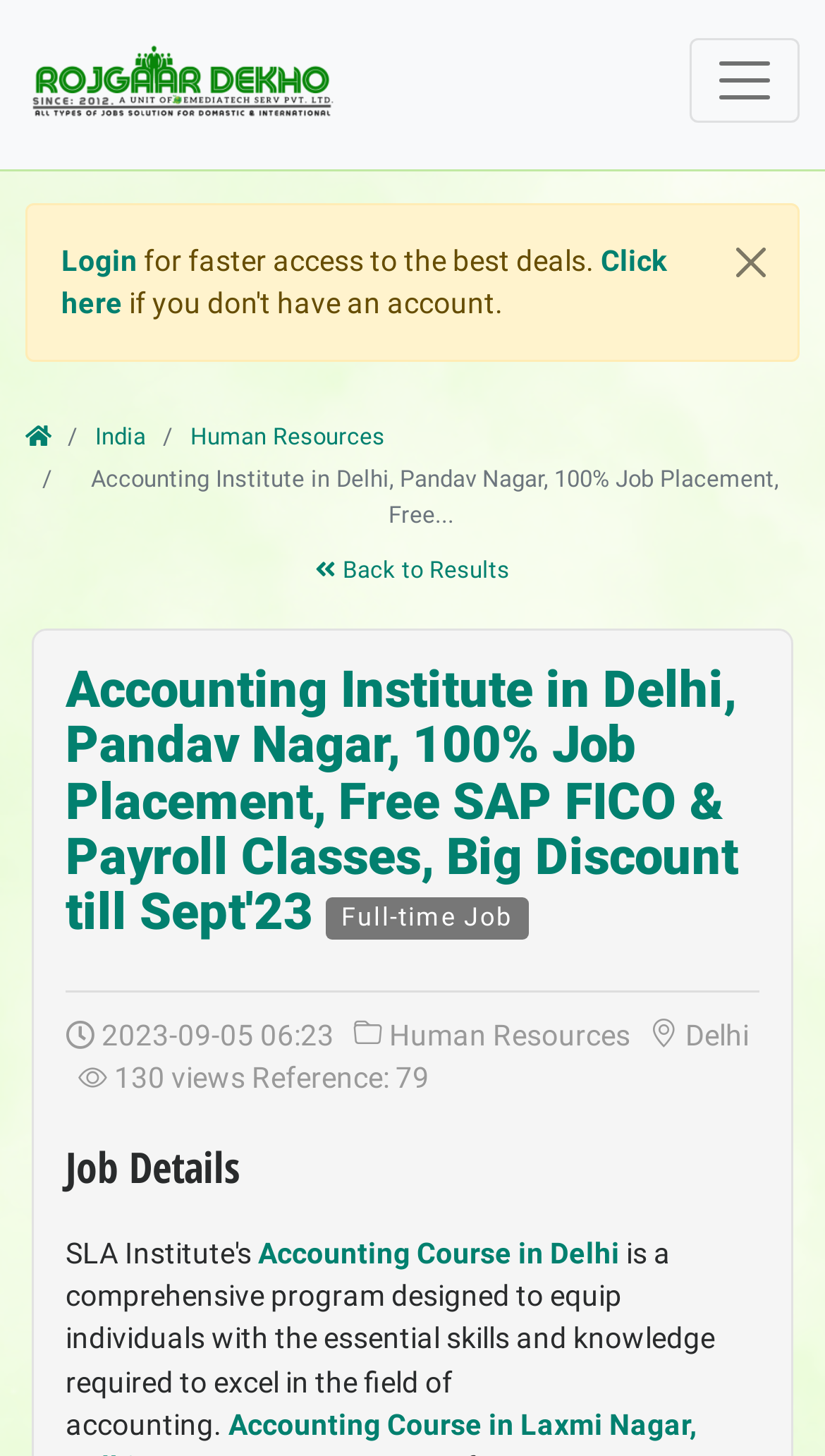Could you determine the bounding box coordinates of the clickable element to complete the instruction: "Click the breadcrumb link to India"? Provide the coordinates as four float numbers between 0 and 1, i.e., [left, top, right, bottom].

[0.115, 0.29, 0.177, 0.309]